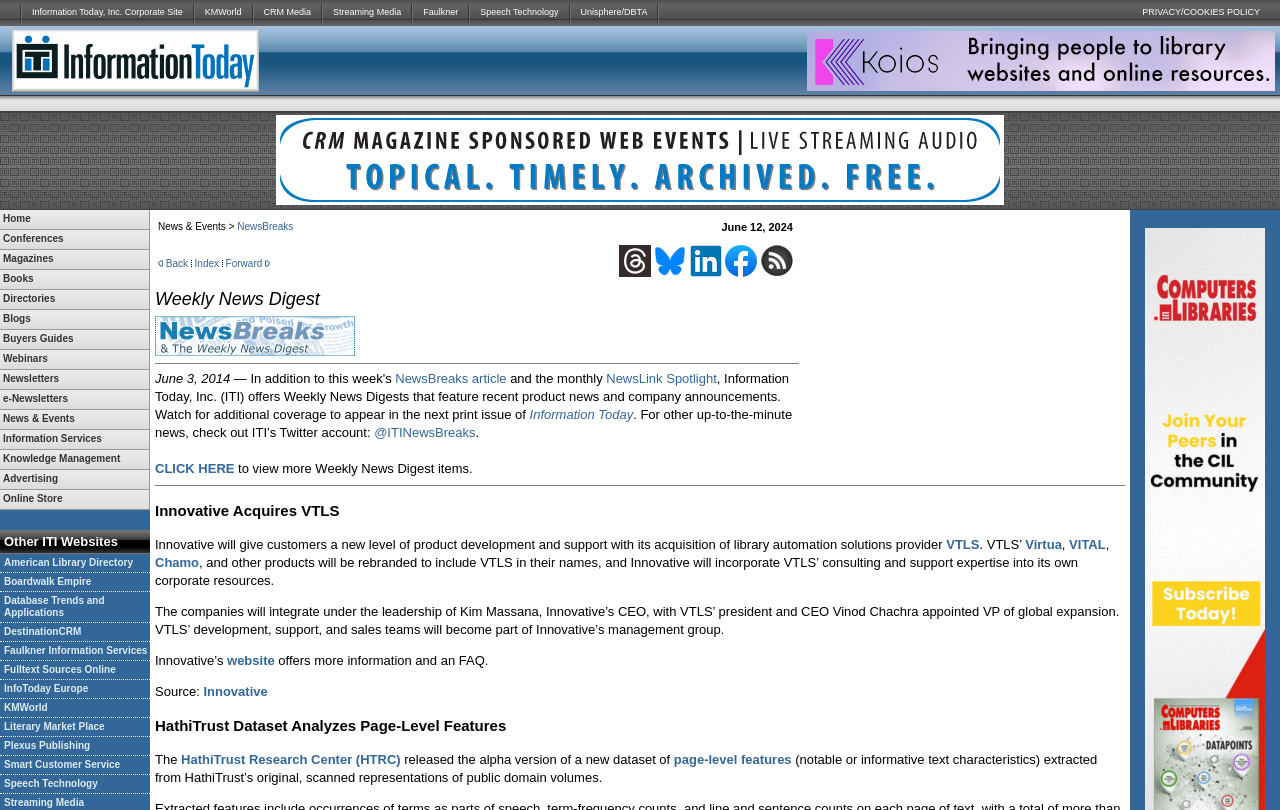How many tables are present on the webpage?
Answer the question with a single word or phrase, referring to the image.

5